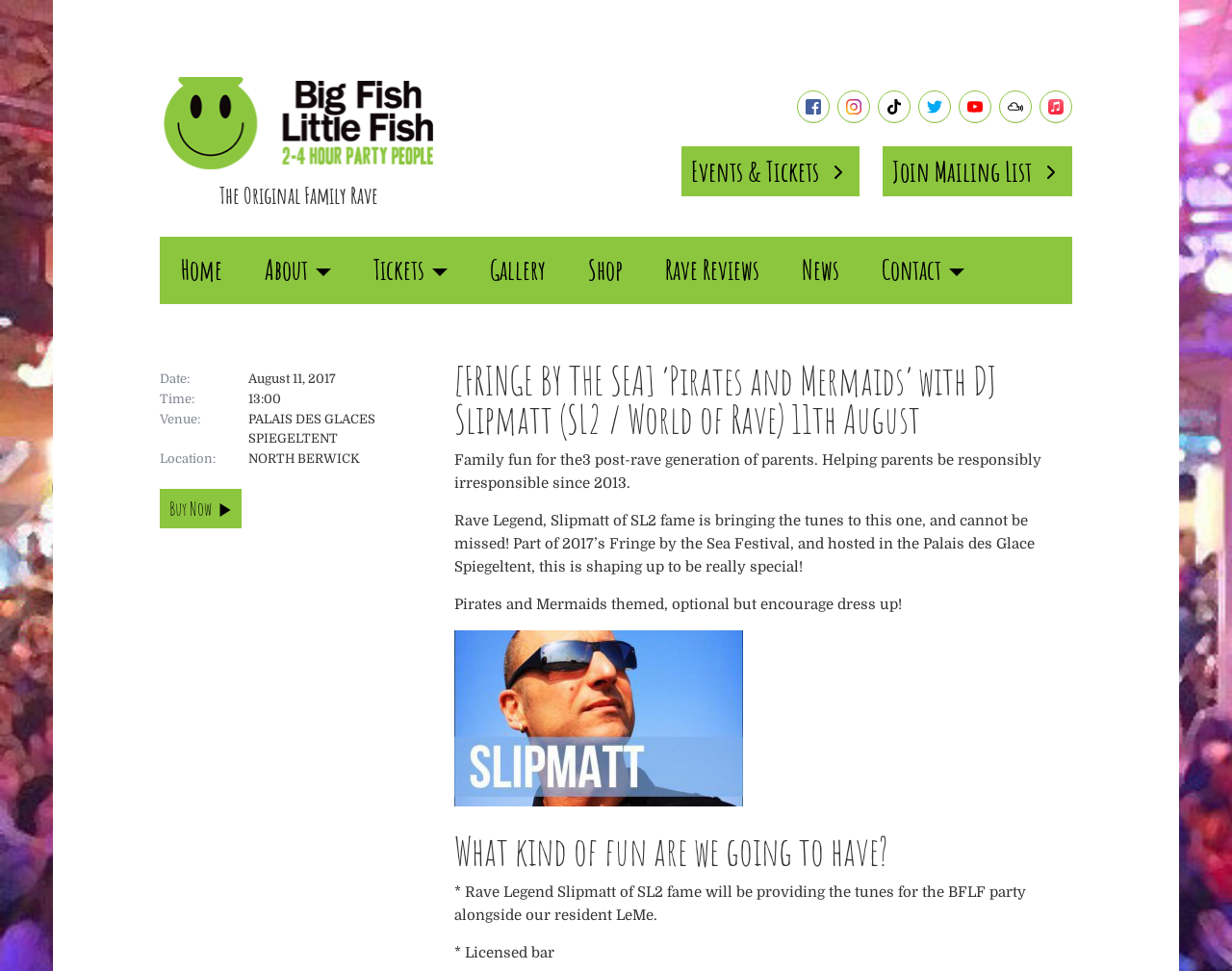What is the venue of the event?
Please answer the question with a detailed and comprehensive explanation.

I found the venue of the event by looking at the static text element with the text 'PALAIS DES GLACES SPIEGELTENT', which is located below the 'Venue:' label.